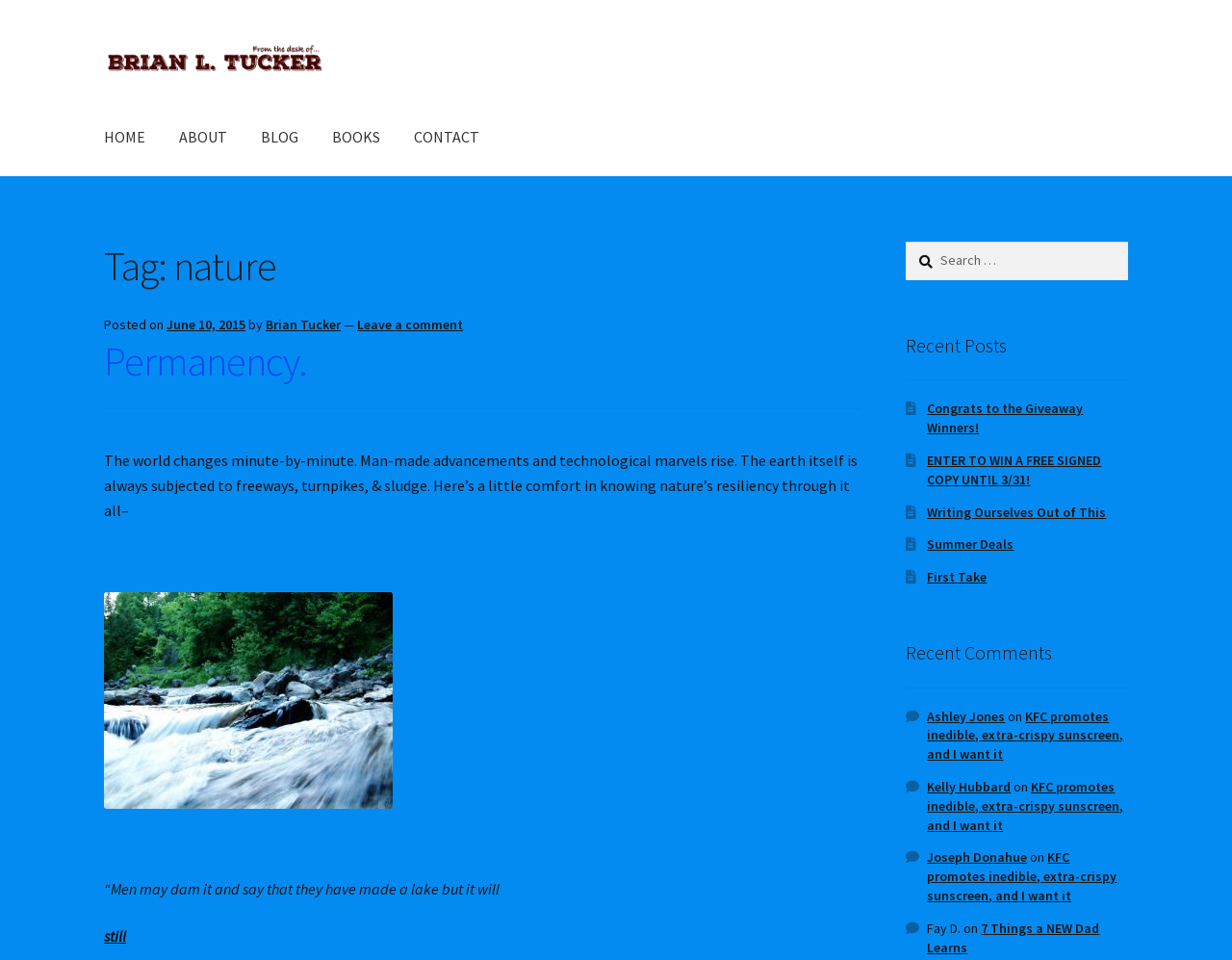Can you determine the bounding box coordinates of the area that needs to be clicked to fulfill the following instruction: "View recent posts"?

[0.735, 0.347, 0.817, 0.372]